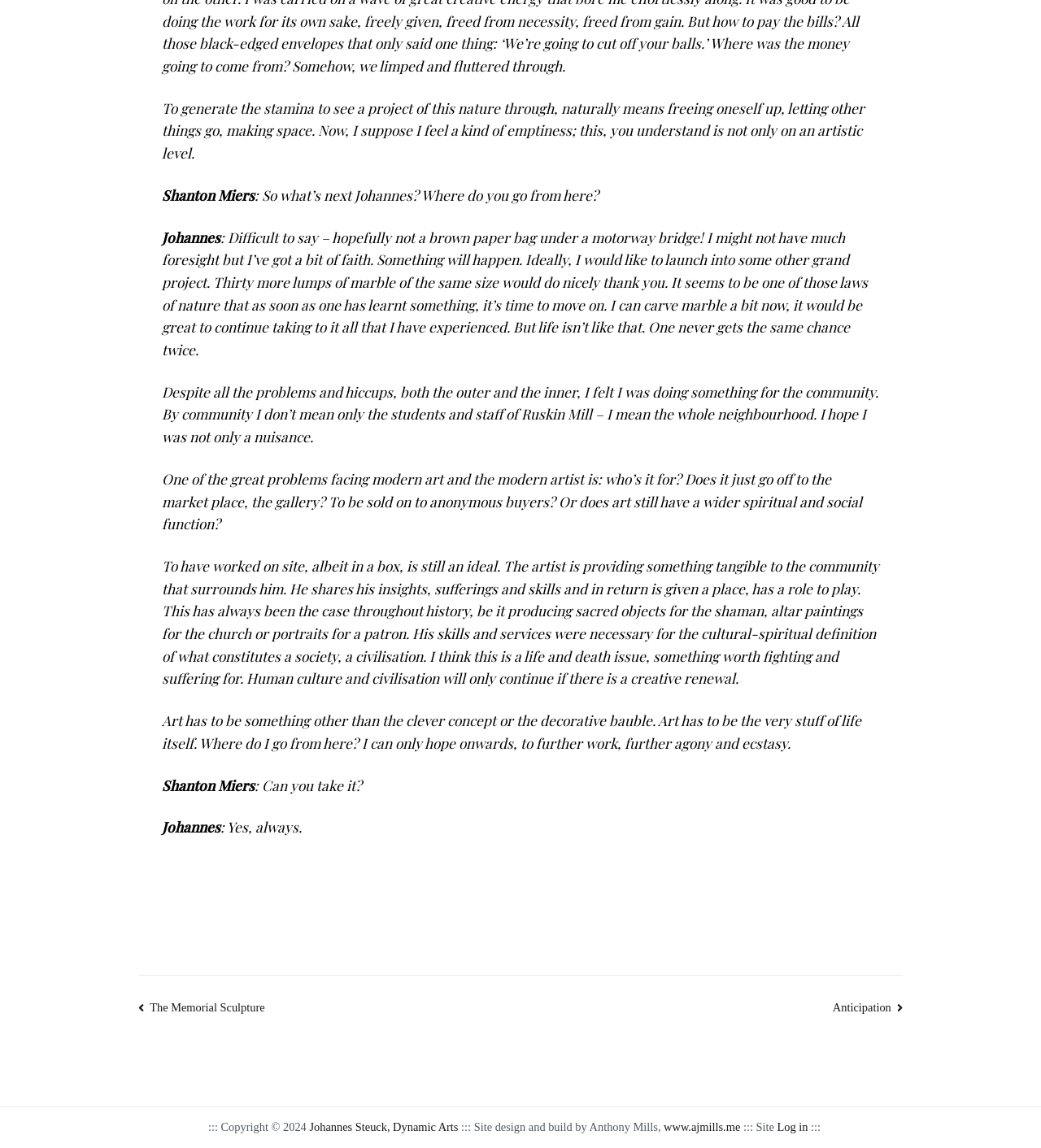Please answer the following question using a single word or phrase: 
What is the copyright year of the website?

2024